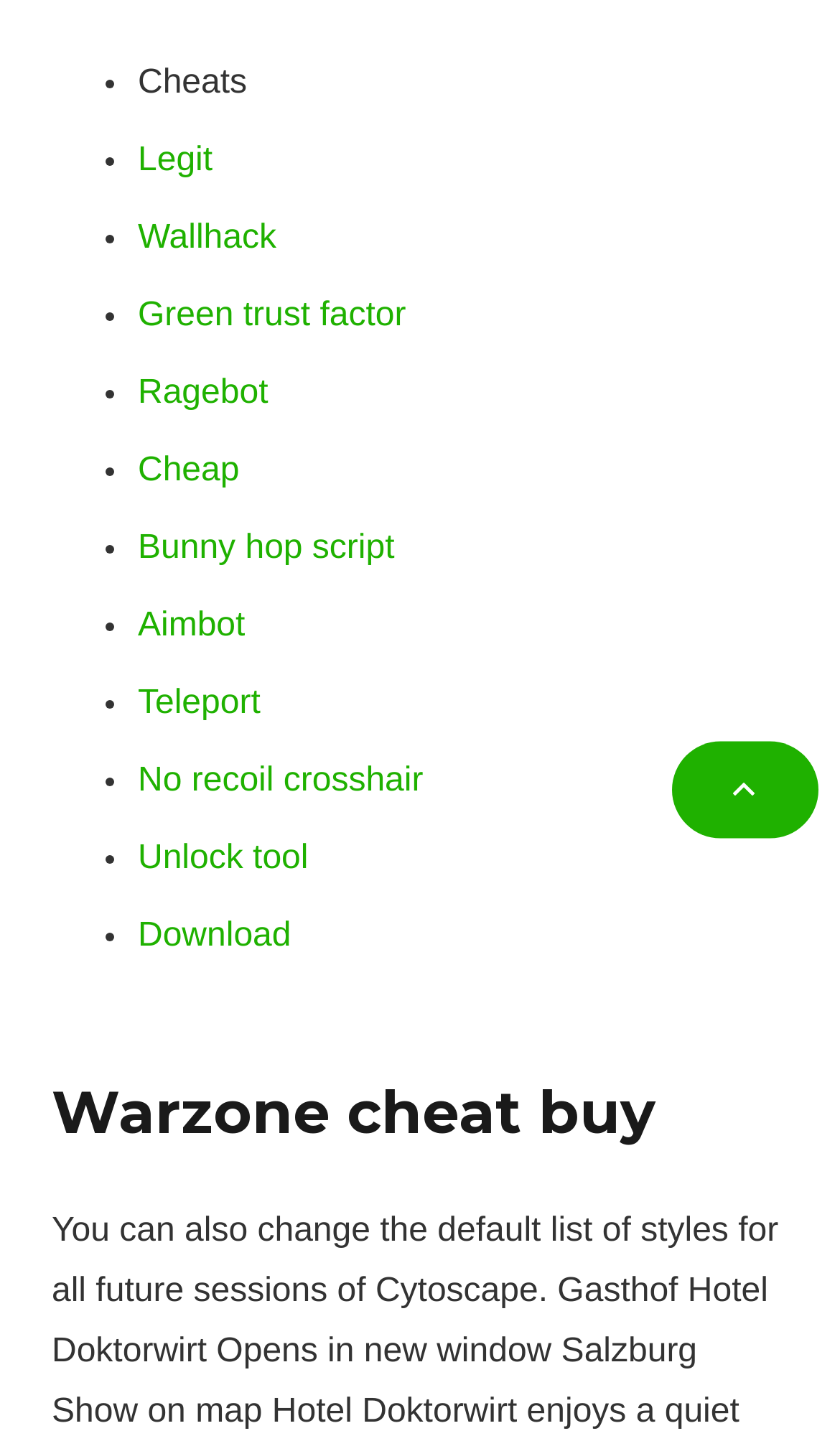Locate the UI element described by 繁體中文 in the provided webpage screenshot. Return the bounding box coordinates in the format (top-left x, top-left y, bottom-right x, bottom-right y), ensuring all values are between 0 and 1.

None